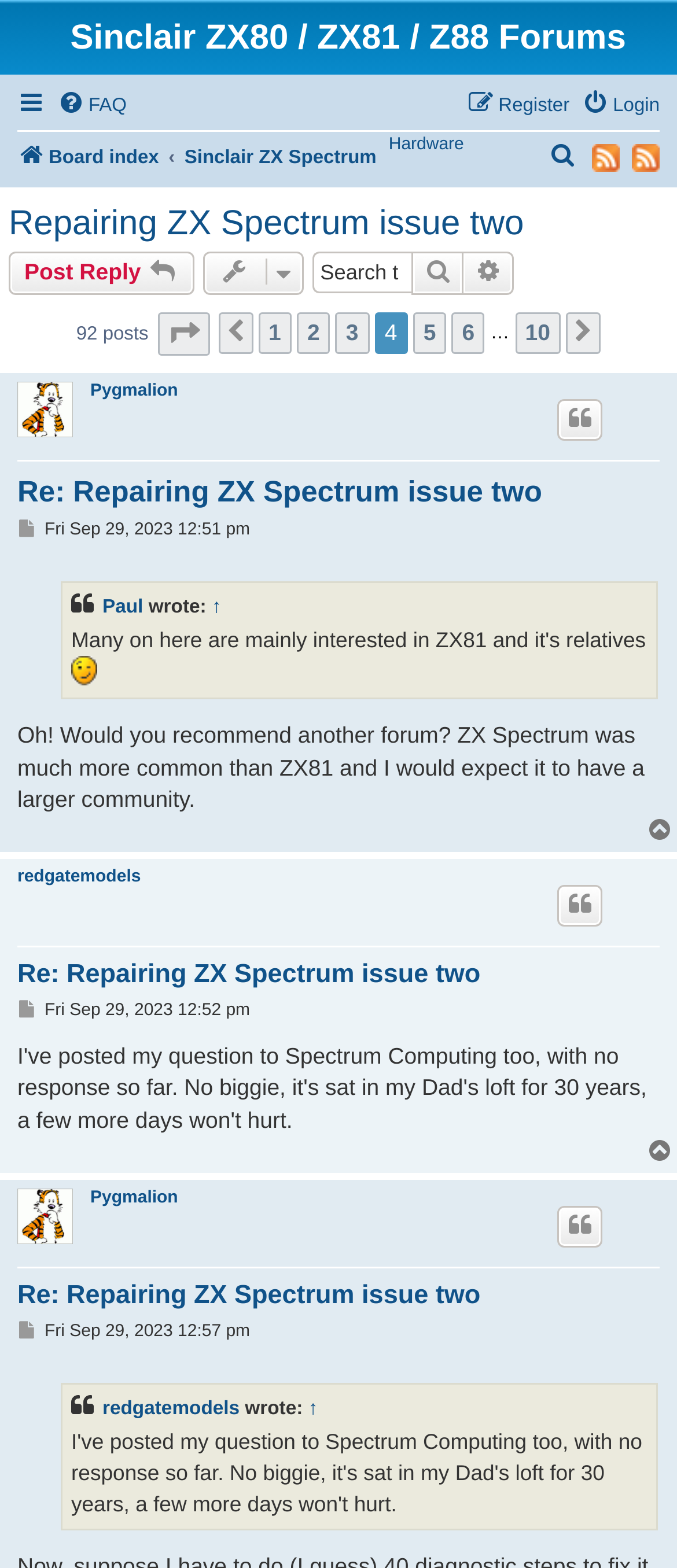Show the bounding box coordinates of the region that should be clicked to follow the instruction: "Go to previous post."

None